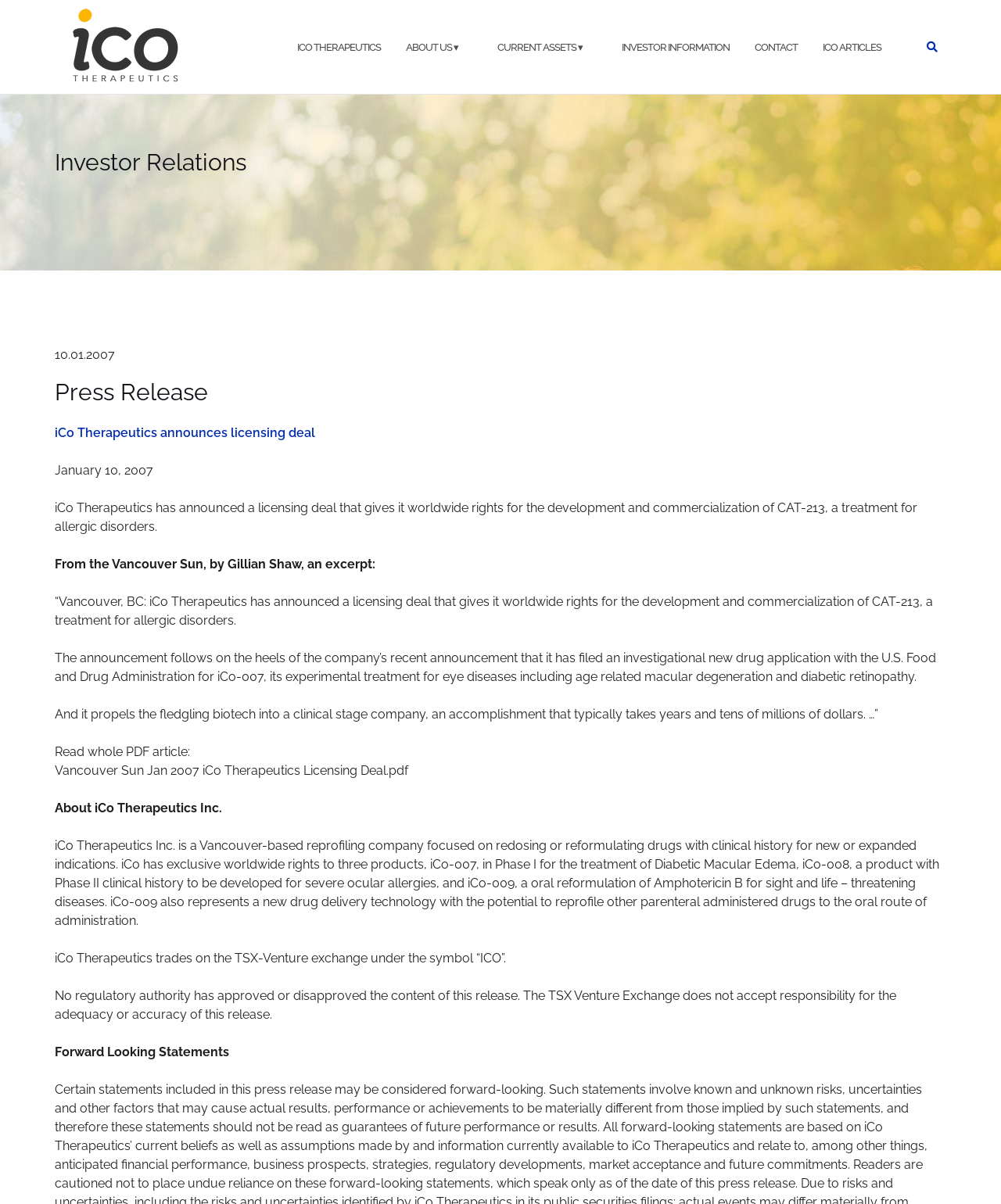What is the symbol of the company on the TSX-Venture exchange?
Please provide a single word or phrase in response based on the screenshot.

ICO